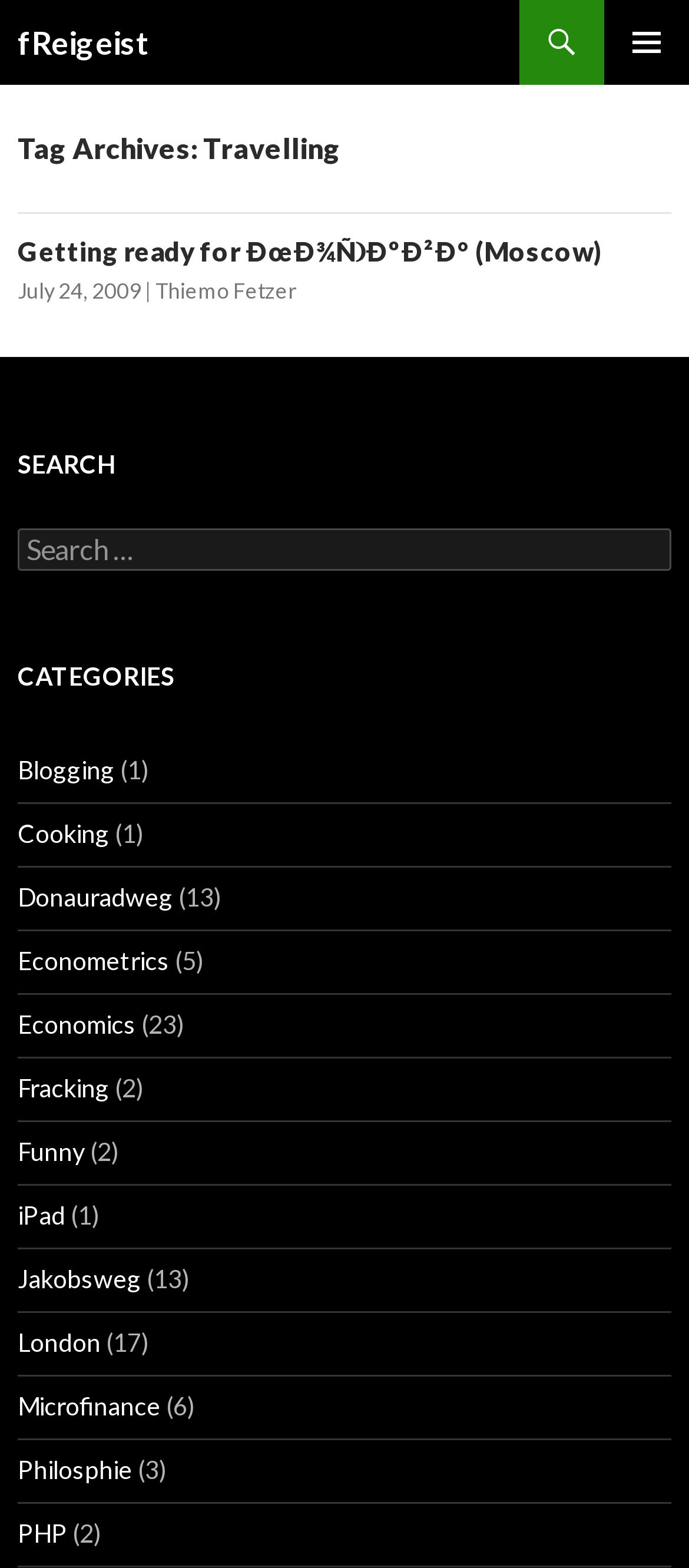Using the information from the screenshot, answer the following question thoroughly:
What is the primary menu button icon?

I found the primary menu button icon by looking at the button element with the text ' PRIMARY MENU' at the top of the webpage.